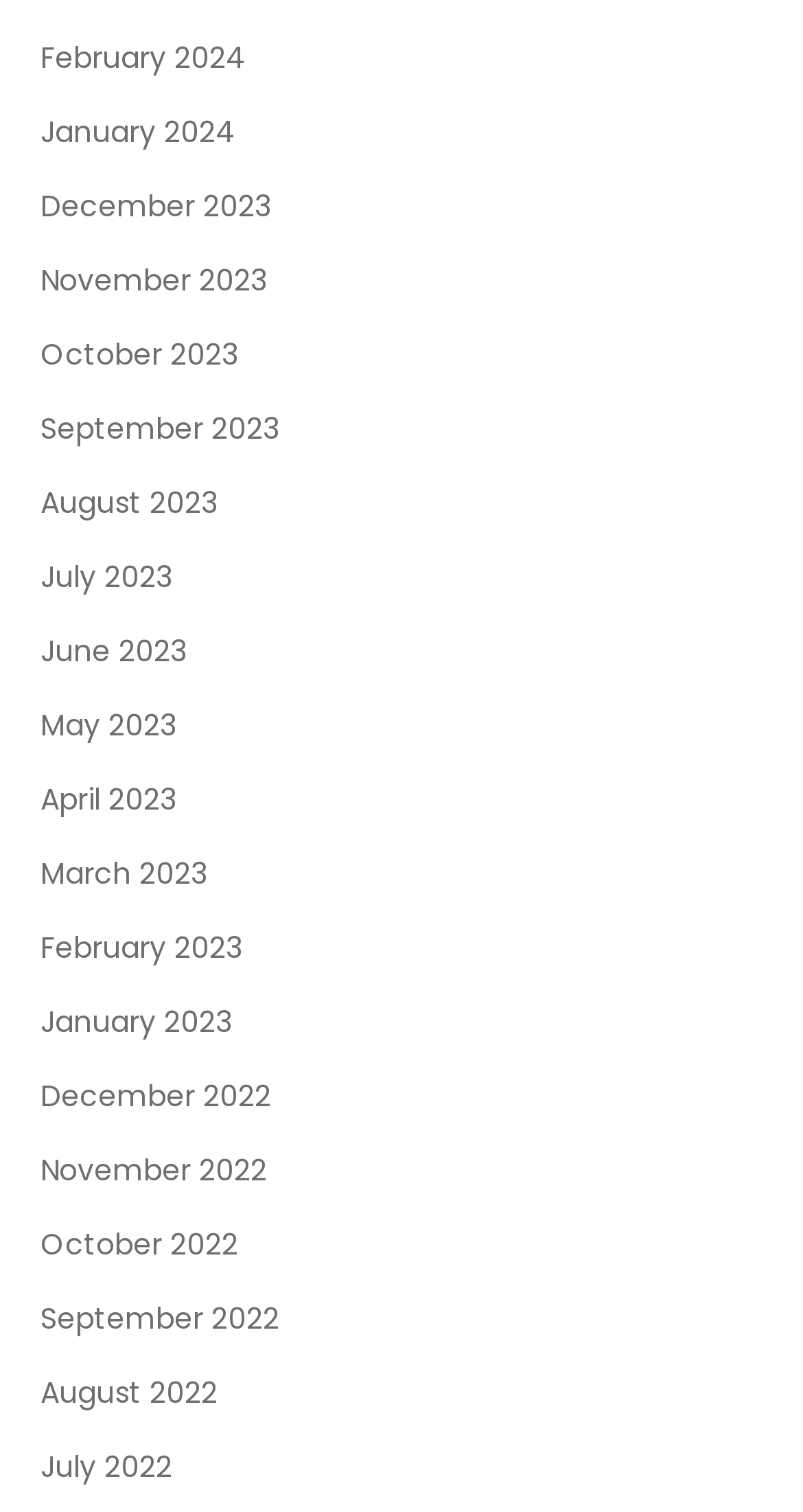Can you find the bounding box coordinates of the area I should click to execute the following instruction: "browse December 2022"?

[0.05, 0.708, 0.337, 0.743]